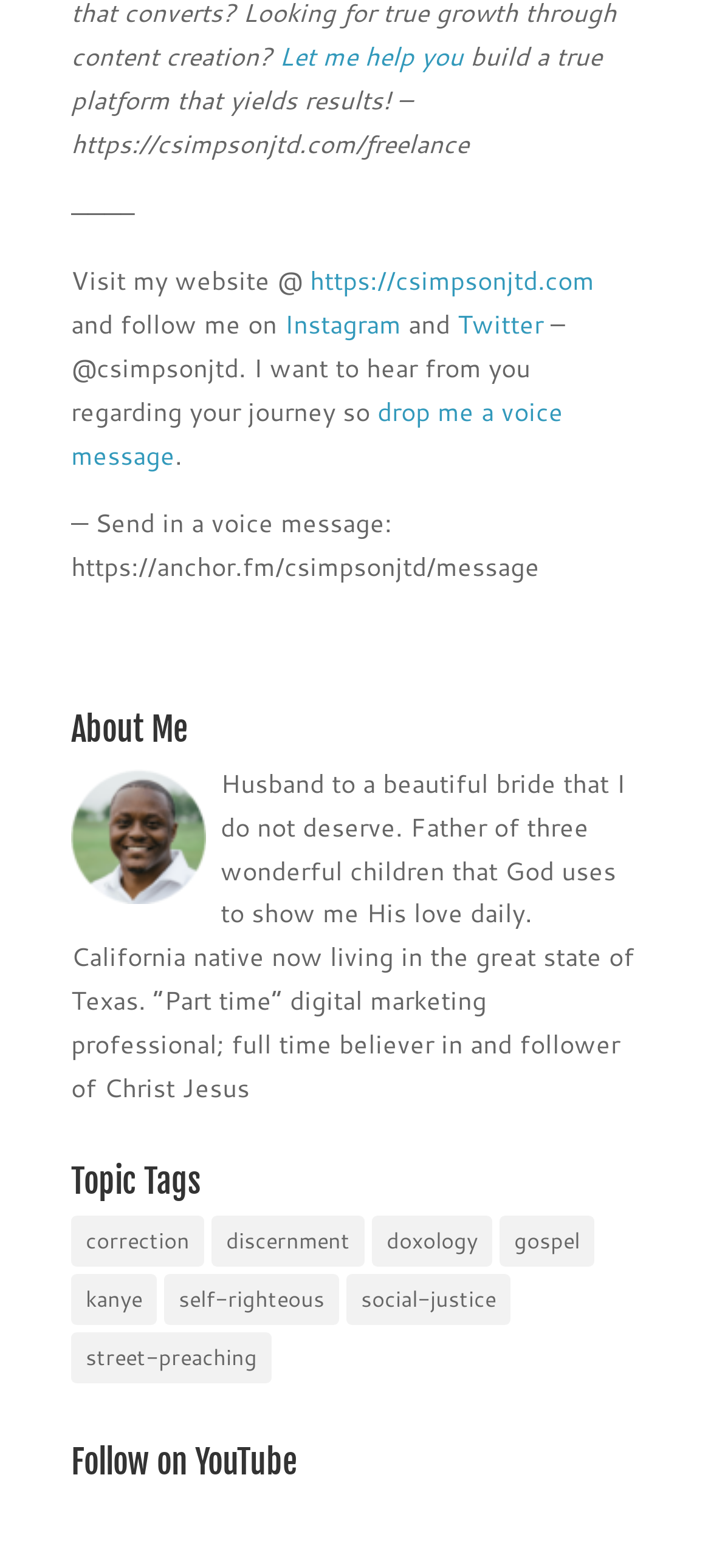Specify the bounding box coordinates of the area to click in order to execute this command: 'Click on 'Let me help you''. The coordinates should consist of four float numbers ranging from 0 to 1, and should be formatted as [left, top, right, bottom].

[0.392, 0.025, 0.651, 0.048]